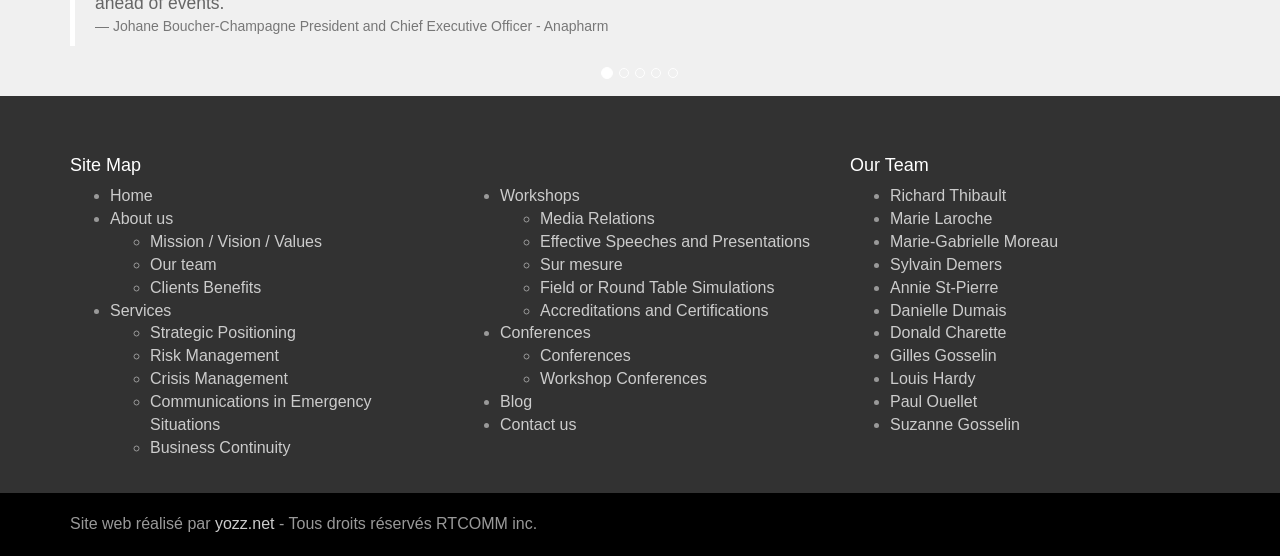What is the second item in the Services section?
Answer briefly with a single word or phrase based on the image.

Risk Management